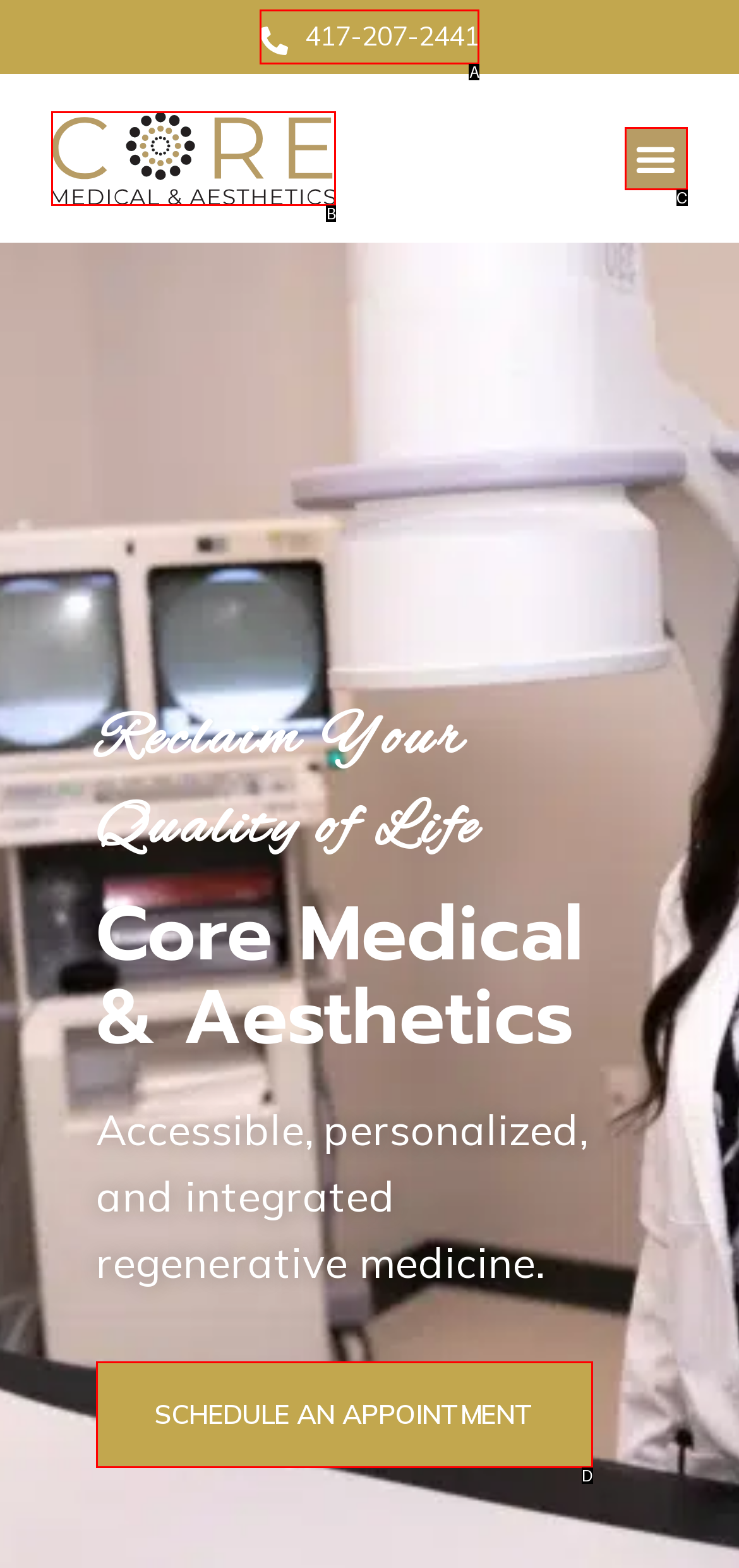Given the description: 417-207-2441, choose the HTML element that matches it. Indicate your answer with the letter of the option.

A